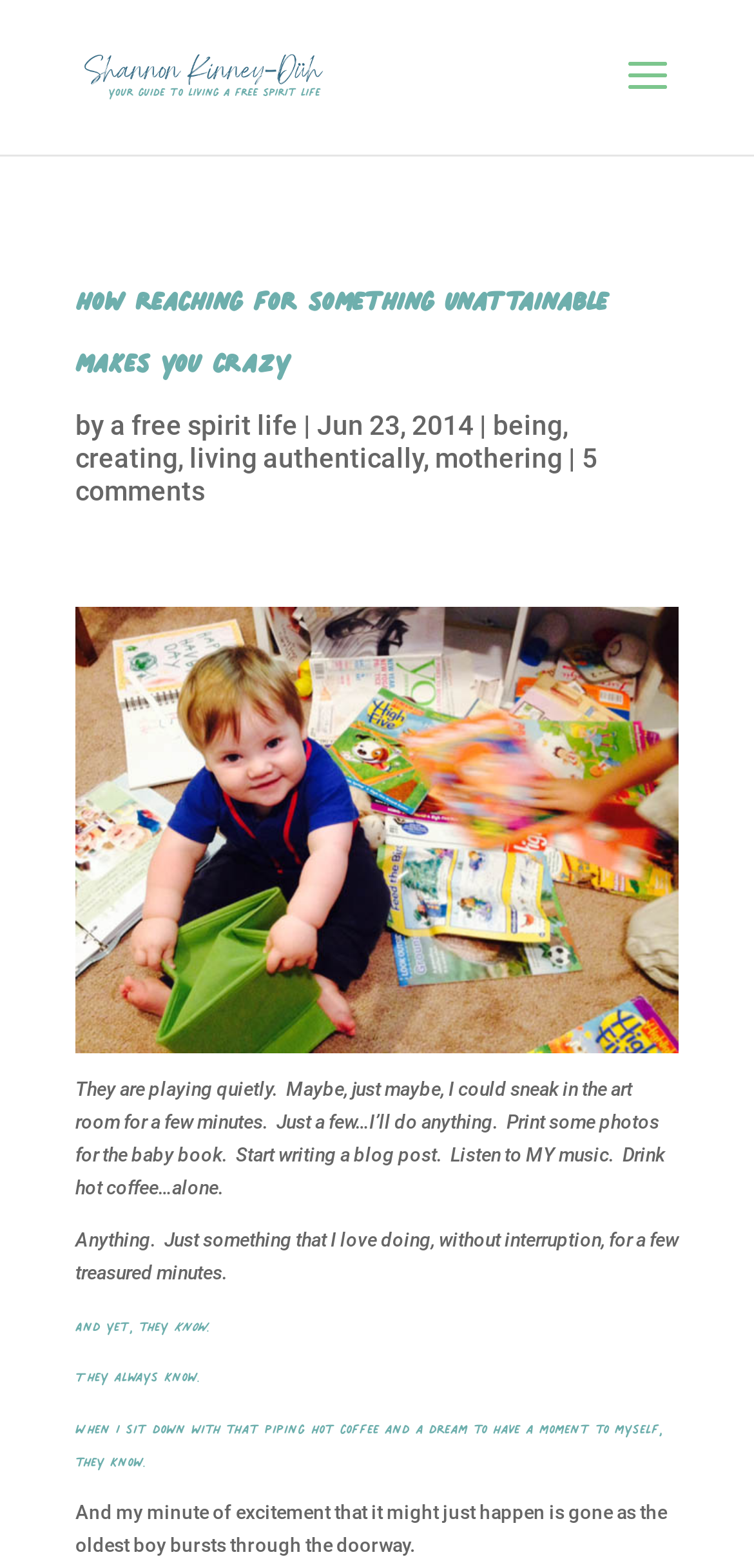What is the title of the blog?
Respond to the question with a well-detailed and thorough answer.

The title of the blog can be found by looking at the link element with the text 'a free spirit life' which is located next to the author's name at the top of the page.